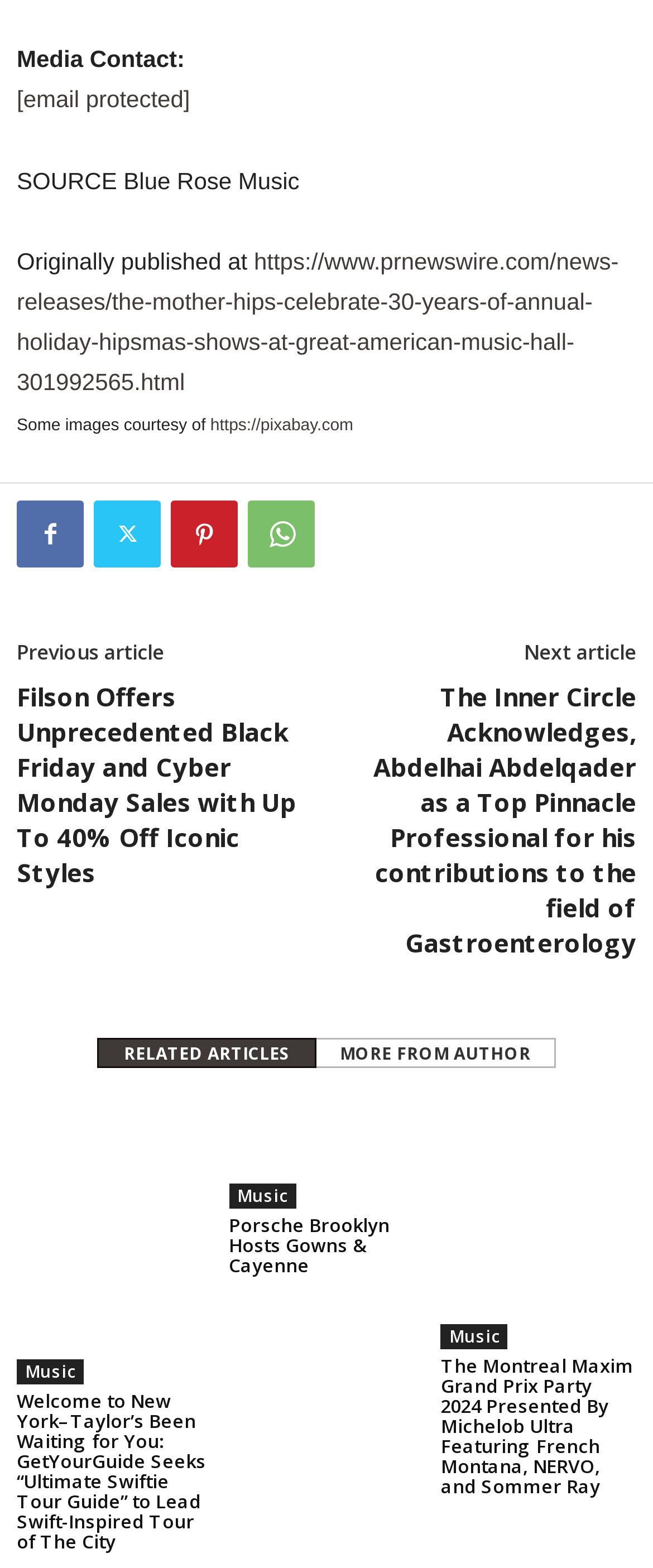Could you indicate the bounding box coordinates of the region to click in order to complete this instruction: "Go to the previous article".

[0.026, 0.407, 0.251, 0.425]